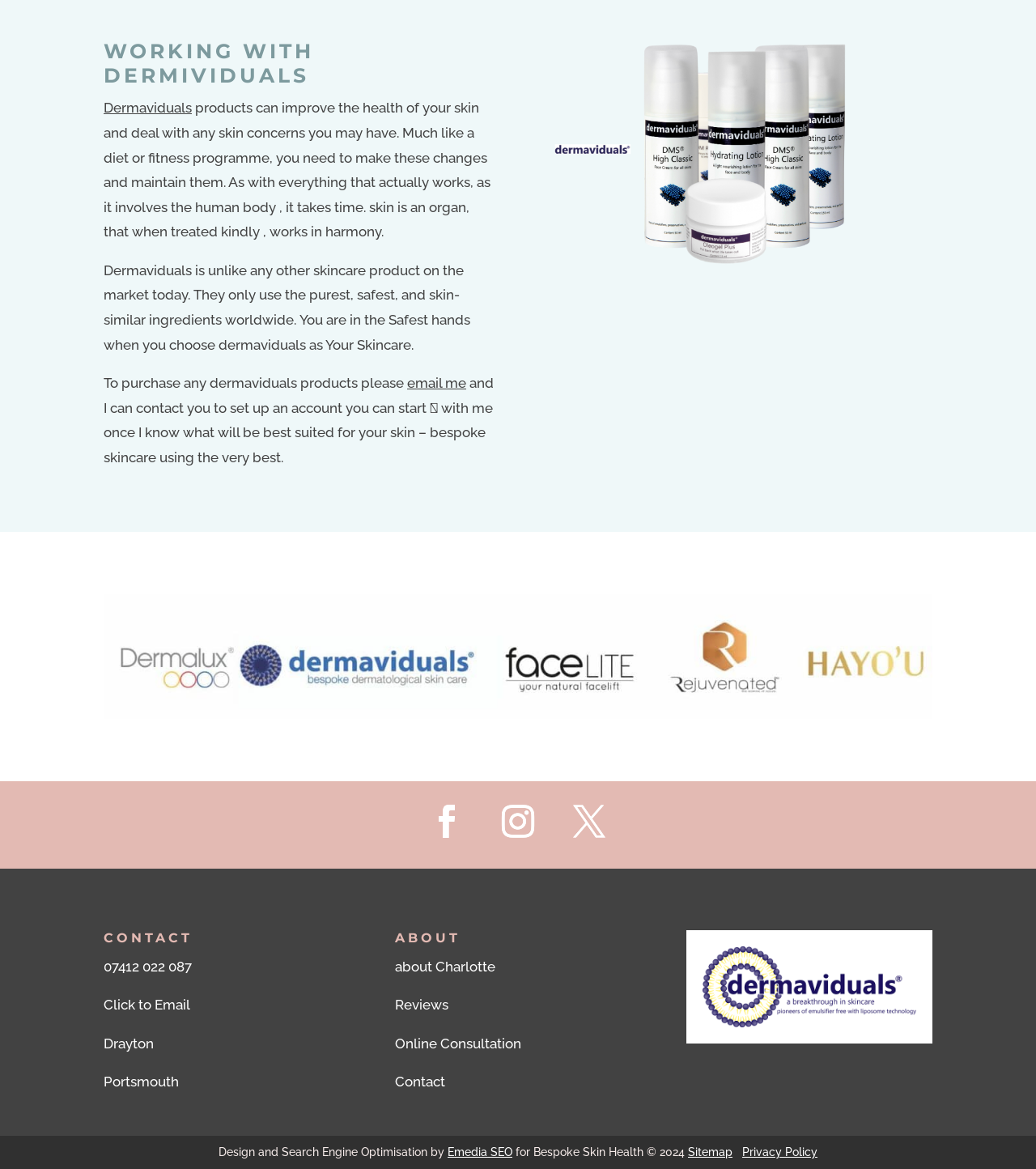Using the format (top-left x, top-left y, bottom-right x, bottom-right y), provide the bounding box coordinates for the described UI element. All values should be floating point numbers between 0 and 1: Click to Email

[0.1, 0.853, 0.187, 0.866]